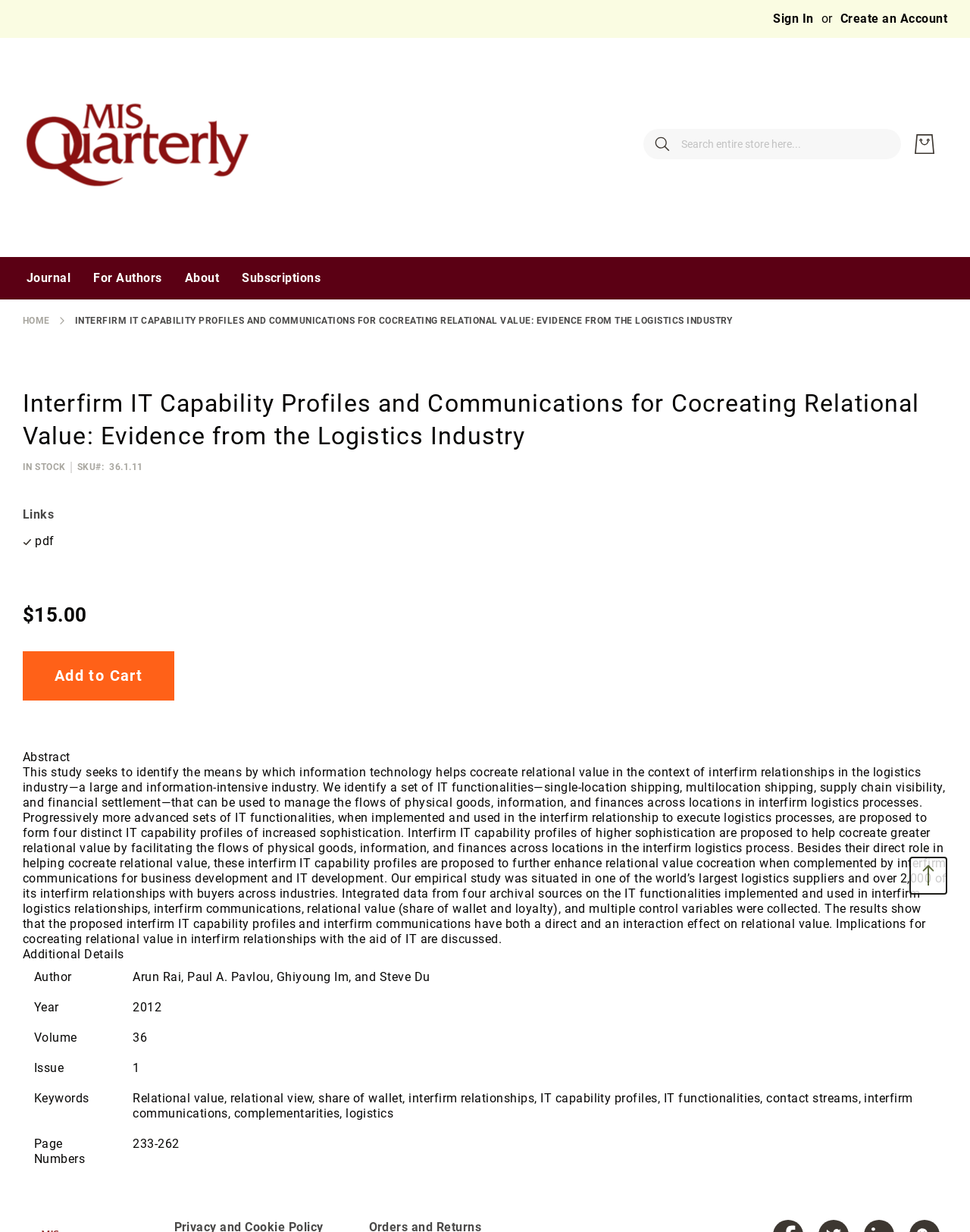Could you specify the bounding box coordinates for the clickable section to complete the following instruction: "Create an account"?

[0.866, 0.009, 0.977, 0.021]